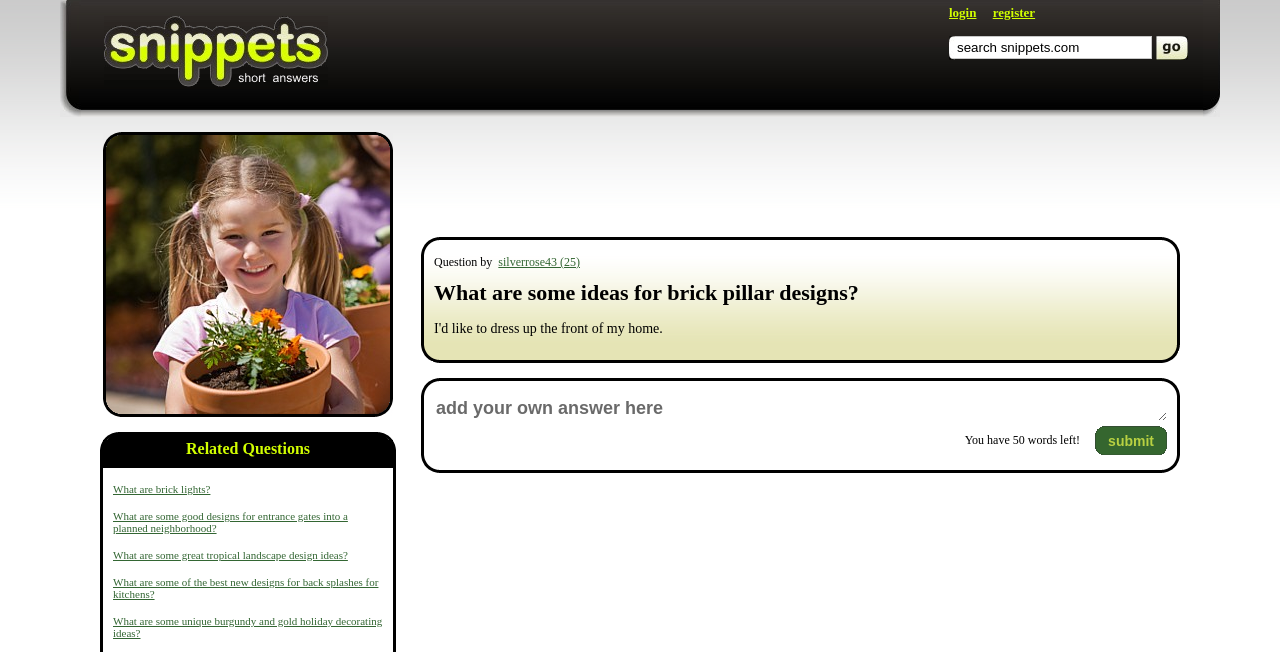What is the topic of the question being asked?
Using the image as a reference, answer with just one word or a short phrase.

brick pillar designs